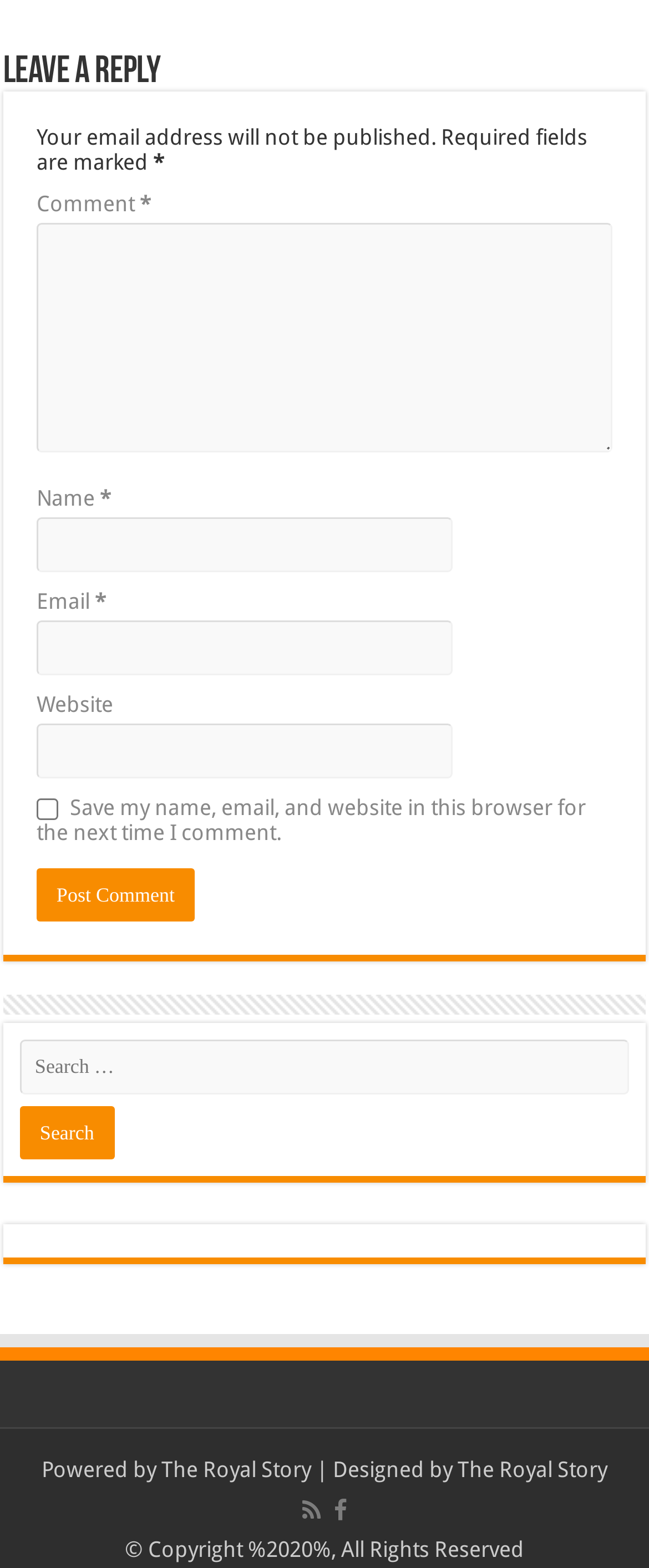Refer to the image and provide a thorough answer to this question:
What is the purpose of the search box?

The search box is used to search the website, as indicated by its presence within the complementary element and its bounding box coordinates [0.031, 0.663, 0.969, 0.698], along with the 'Search' button next to it.